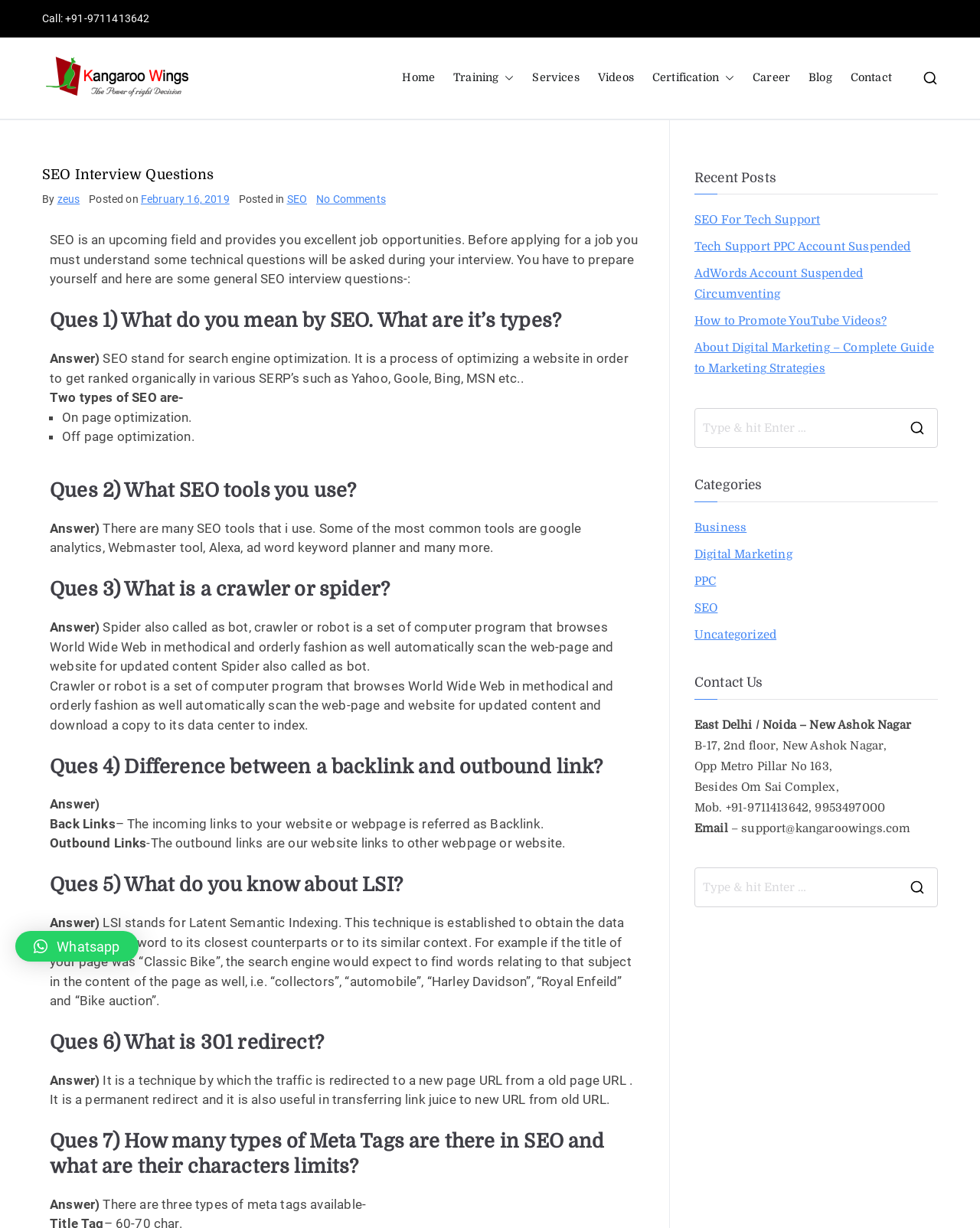Locate the bounding box coordinates of the element that should be clicked to fulfill the instruction: "Read the 'SEO Interview Questions' article".

[0.043, 0.135, 0.659, 0.15]